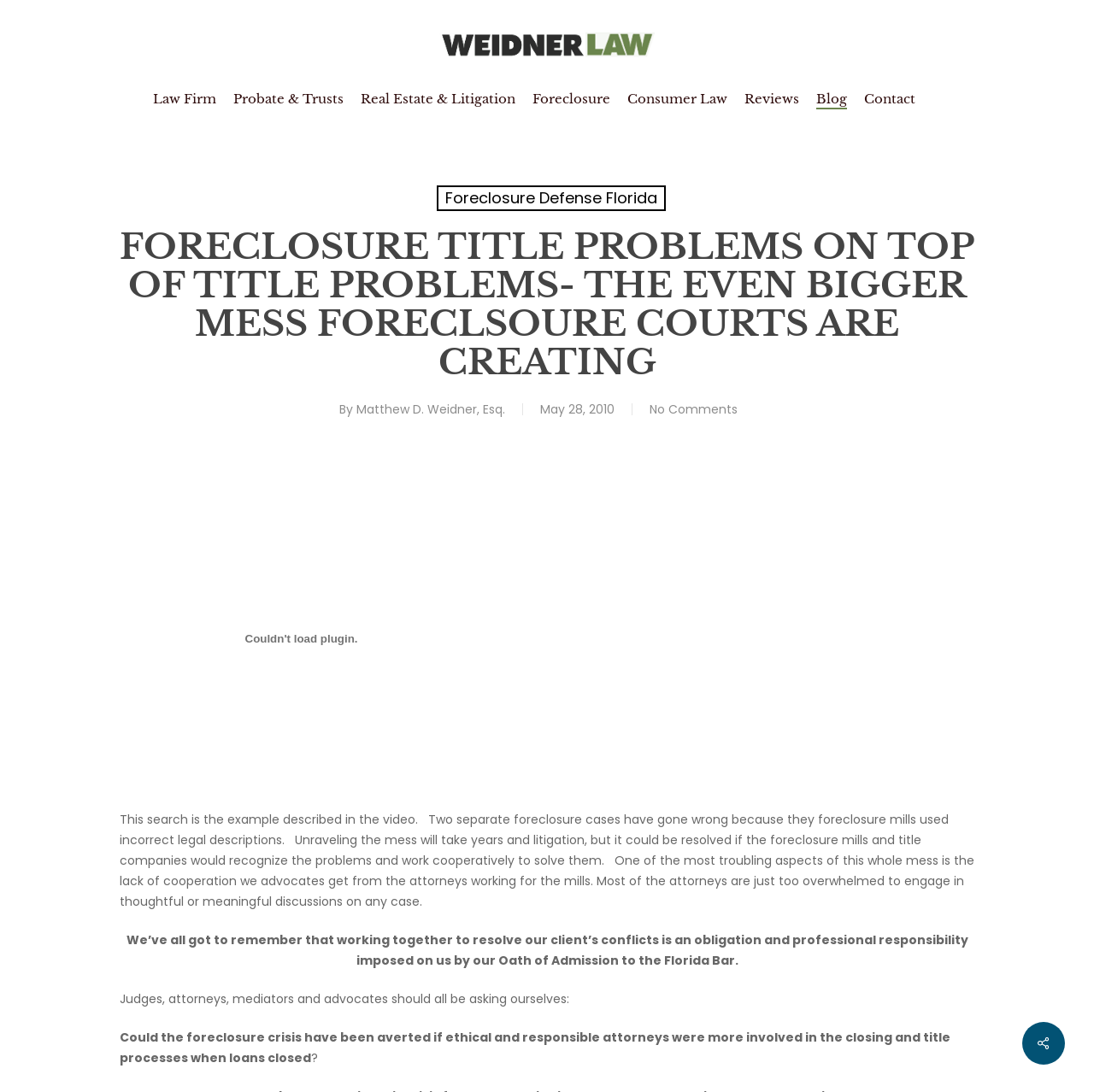What is the purpose of the article?
Can you give a detailed and elaborate answer to the question?

The purpose of the article can be inferred from the content, which discusses the issues related to foreclosure title problems and the need for cooperation between attorneys and title companies to resolve these issues. The article appears to be written to raise awareness and promote discussion about this topic.